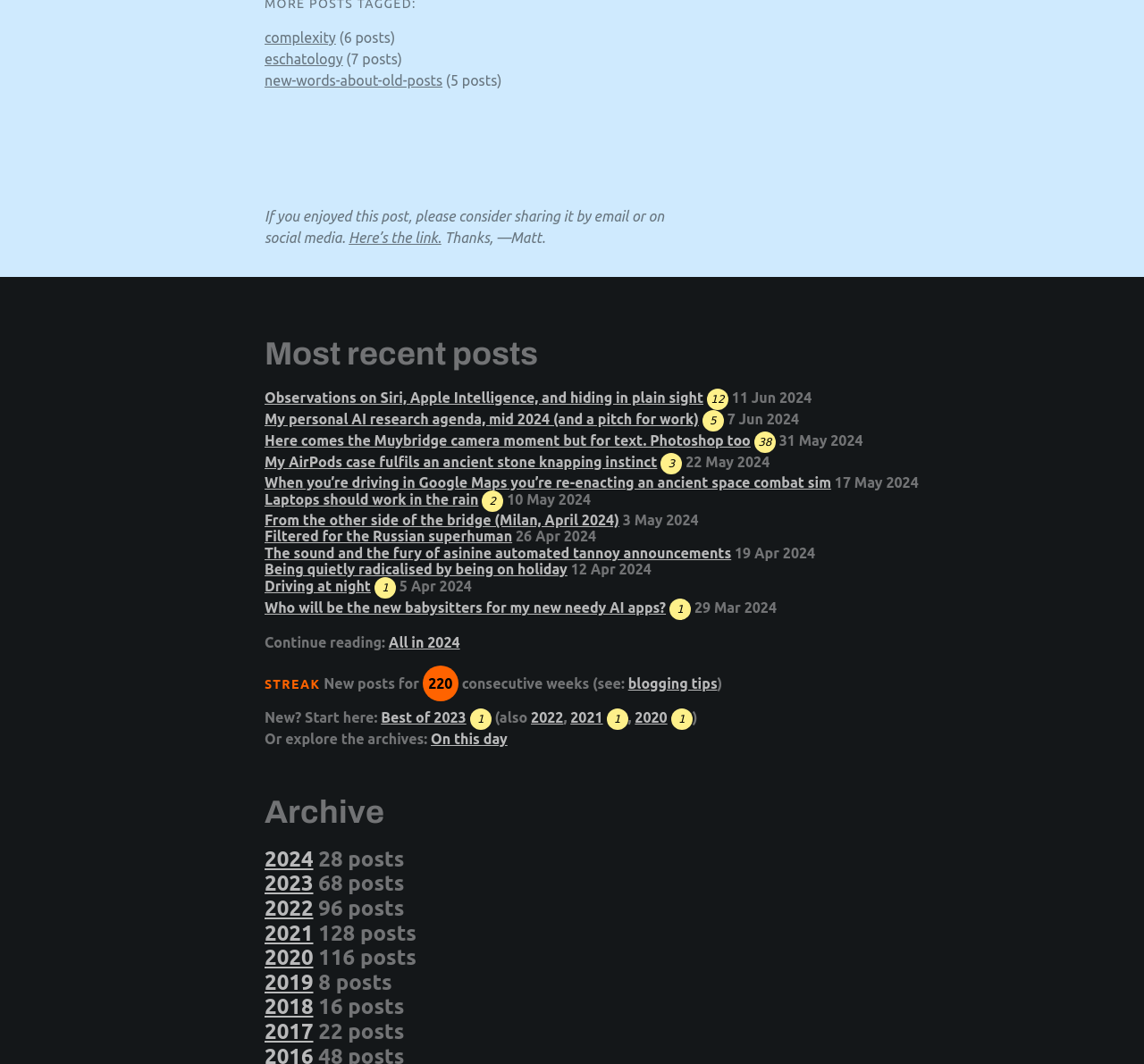Please identify the bounding box coordinates of the clickable element to fulfill the following instruction: "View the '2024' archive". The coordinates should be four float numbers between 0 and 1, i.e., [left, top, right, bottom].

[0.231, 0.796, 0.274, 0.819]